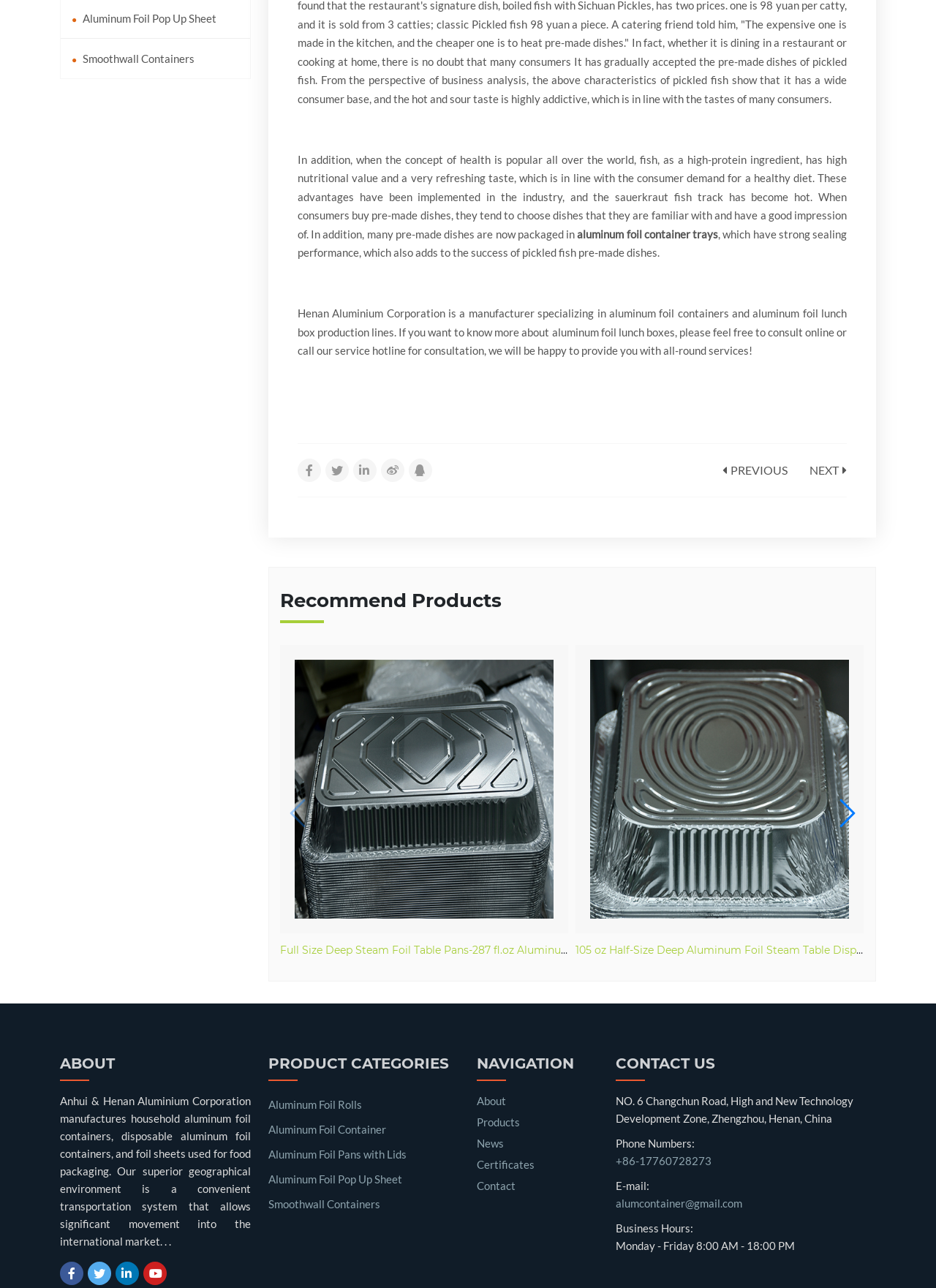Find the bounding box coordinates of the area that needs to be clicked in order to achieve the following instruction: "Contact us through phone number +86-17760728273". The coordinates should be specified as four float numbers between 0 and 1, i.e., [left, top, right, bottom].

[0.658, 0.896, 0.76, 0.906]